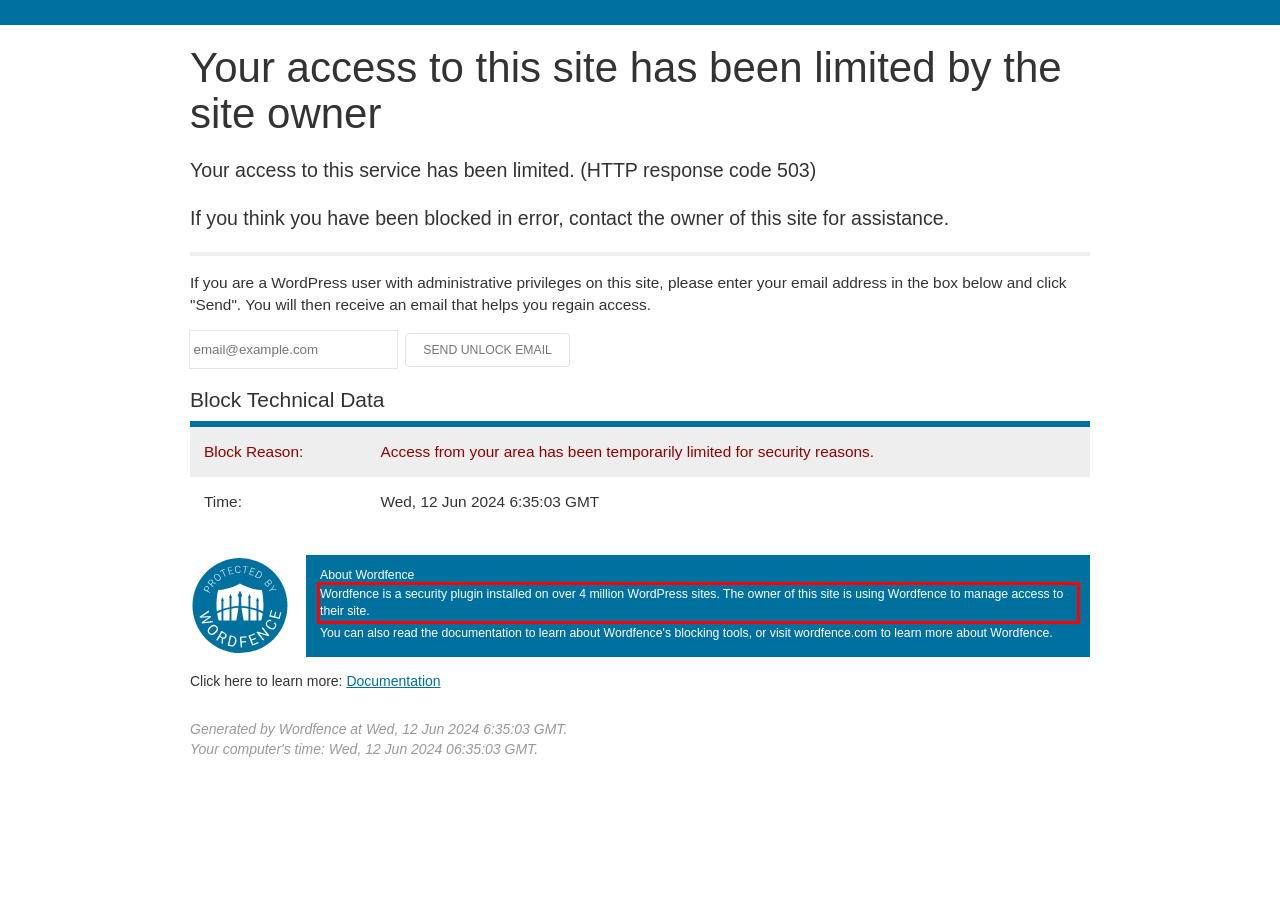Examine the webpage screenshot and use OCR to recognize and output the text within the red bounding box.

Wordfence is a security plugin installed on over 4 million WordPress sites. The owner of this site is using Wordfence to manage access to their site.